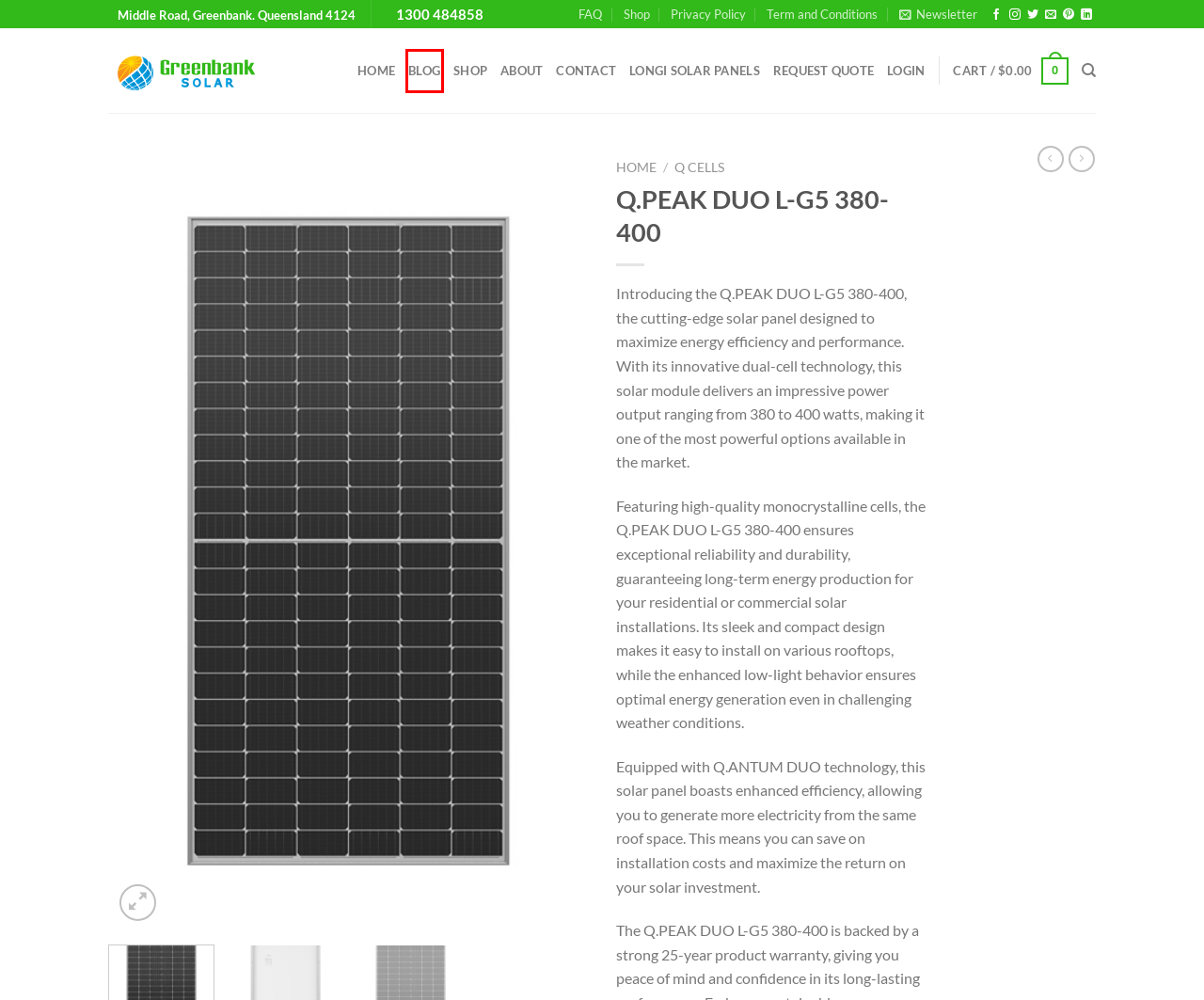Observe the screenshot of a webpage with a red bounding box highlighting an element. Choose the webpage description that accurately reflects the new page after the element within the bounding box is clicked. Here are the candidates:
A. Request Quote - GreenBank Solar
B. FAQ - GreenBank Solar
C. Privacy Policy - GreenBank Solar
D. Cart - GreenBank Solar
E. Blog - GreenBank Solar
F. Longi Solar Panels - GreenBank Solar
G. Term and Conditions - GreenBank Solar
H. Home - Greenbank Solar - GreenBank Solar

E